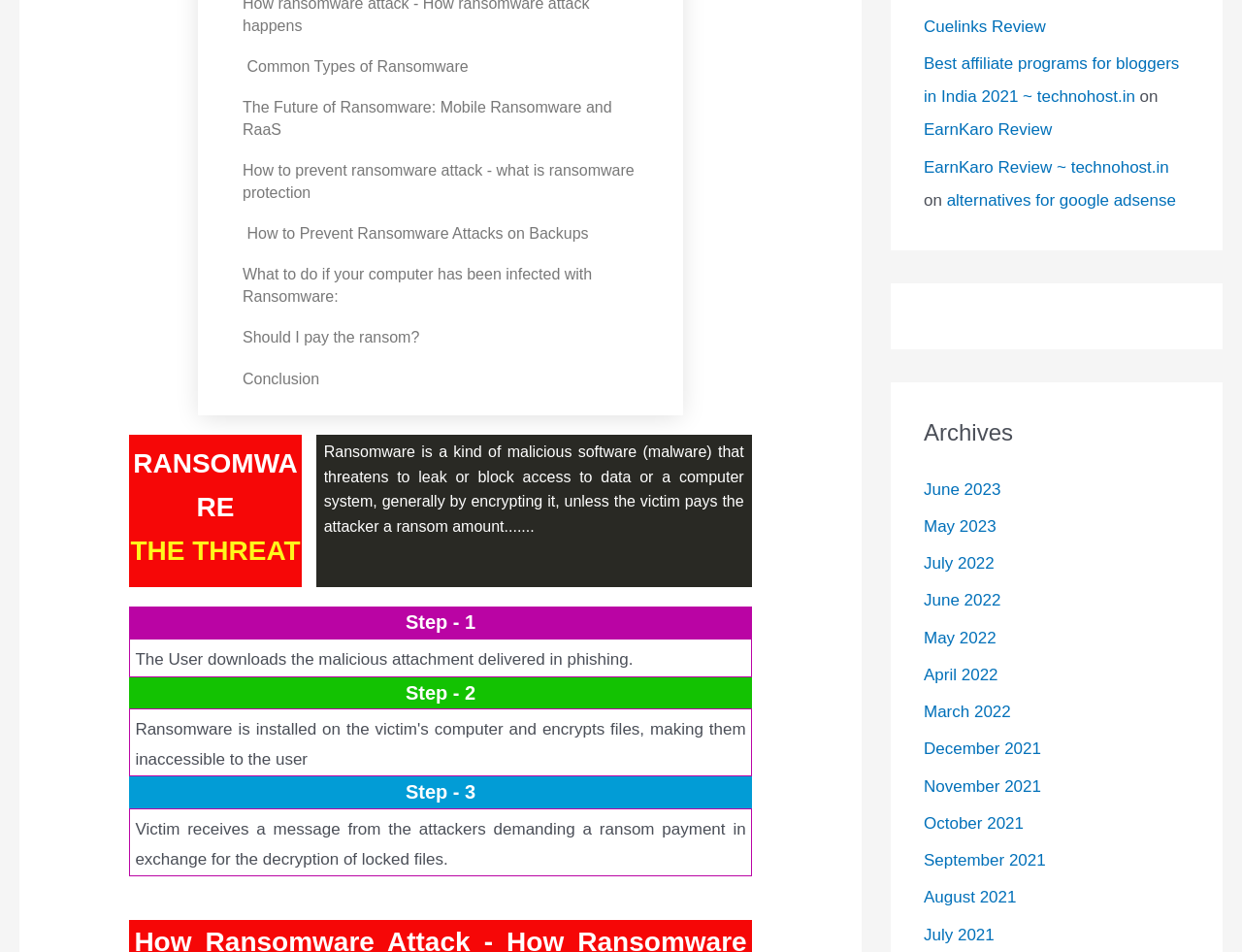Locate the bounding box coordinates of the area that needs to be clicked to fulfill the following instruction: "Read about 'The Future of Ransomware: Mobile Ransomware and RaaS'". The coordinates should be in the format of four float numbers between 0 and 1, namely [left, top, right, bottom].

[0.195, 0.102, 0.522, 0.148]